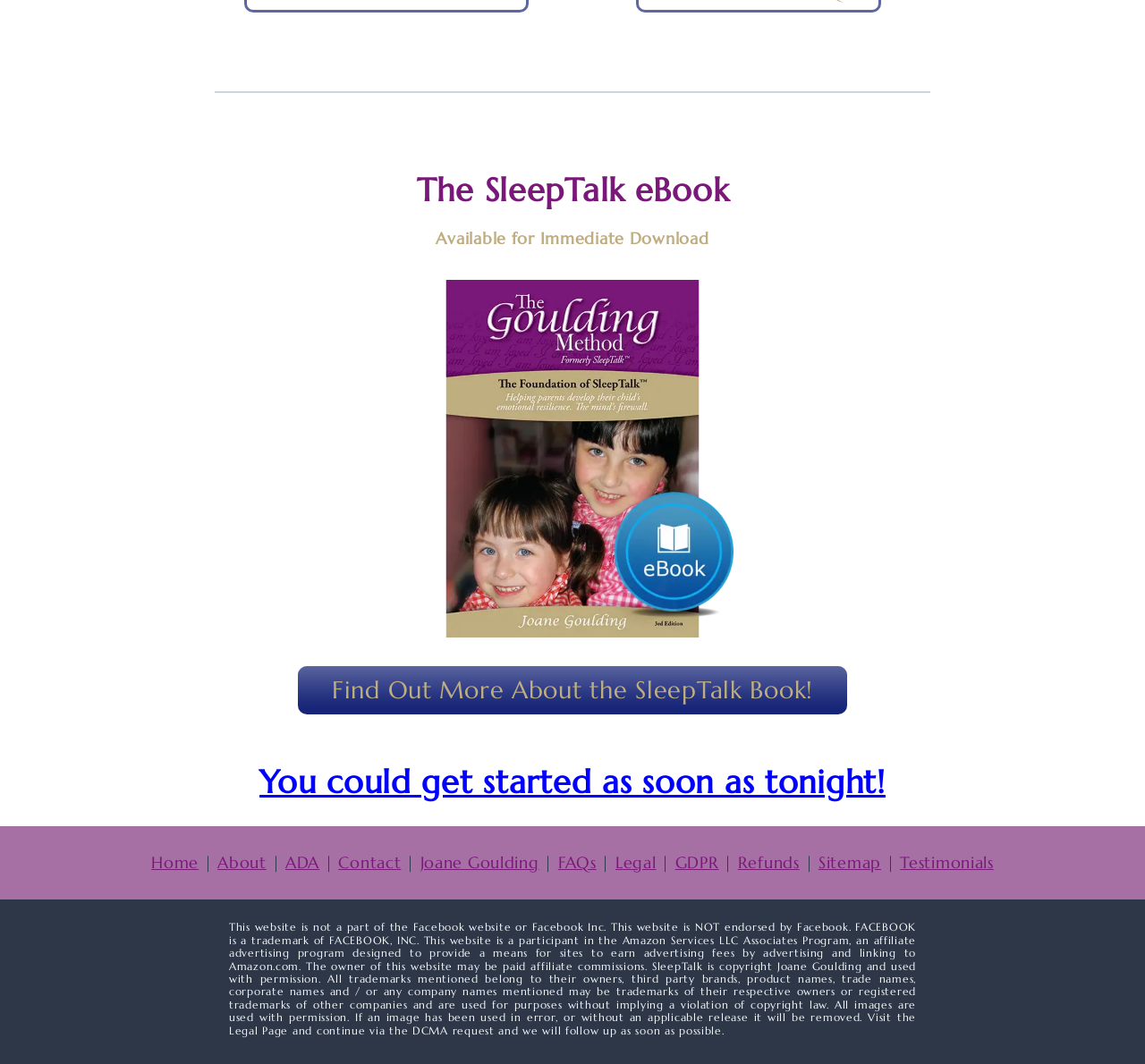What is the title of the eBook?
Please answer the question as detailed as possible.

The title of the eBook is obtained from the heading element with the text 'The SleepTalk eBook' which is a child element of the root element.